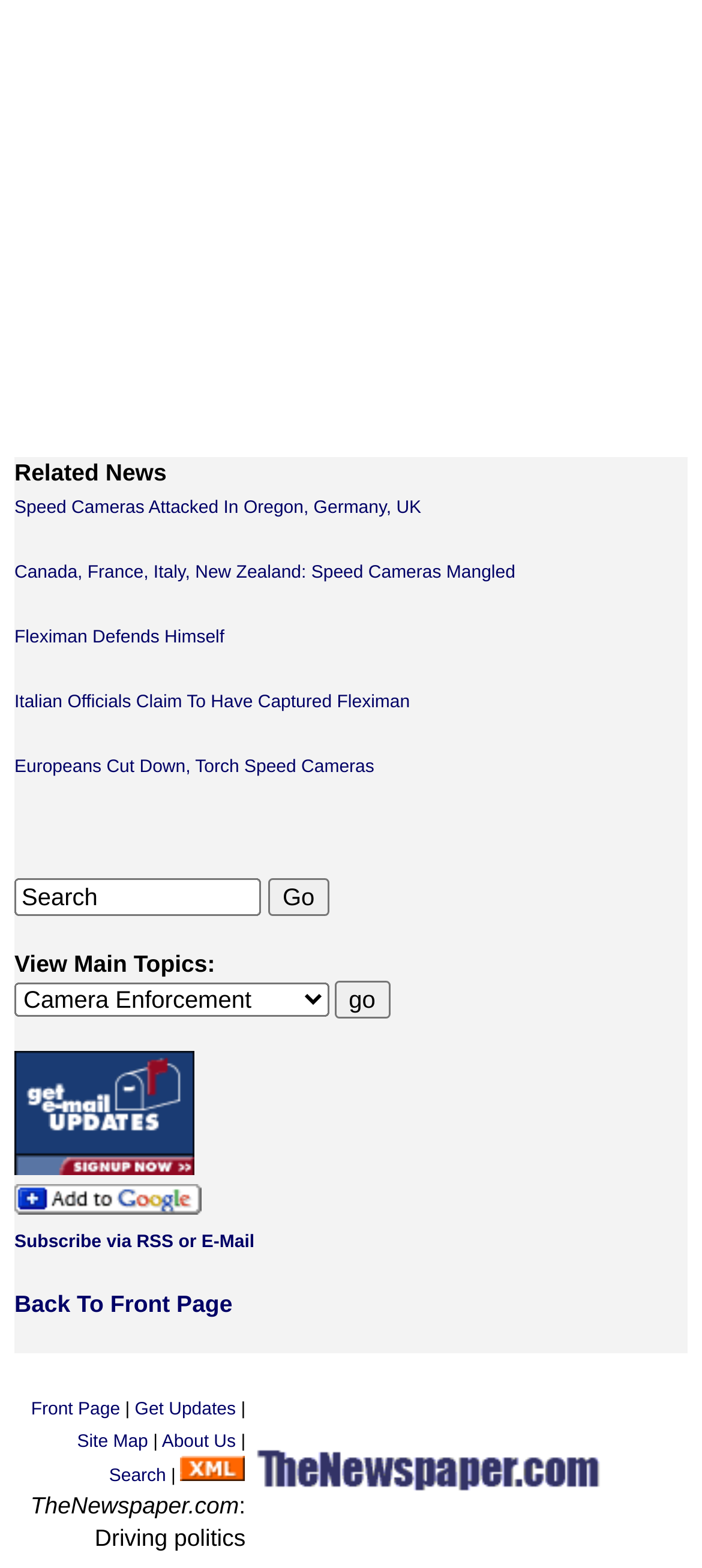Please specify the bounding box coordinates of the clickable section necessary to execute the following command: "Get email updates".

[0.021, 0.735, 0.277, 0.754]